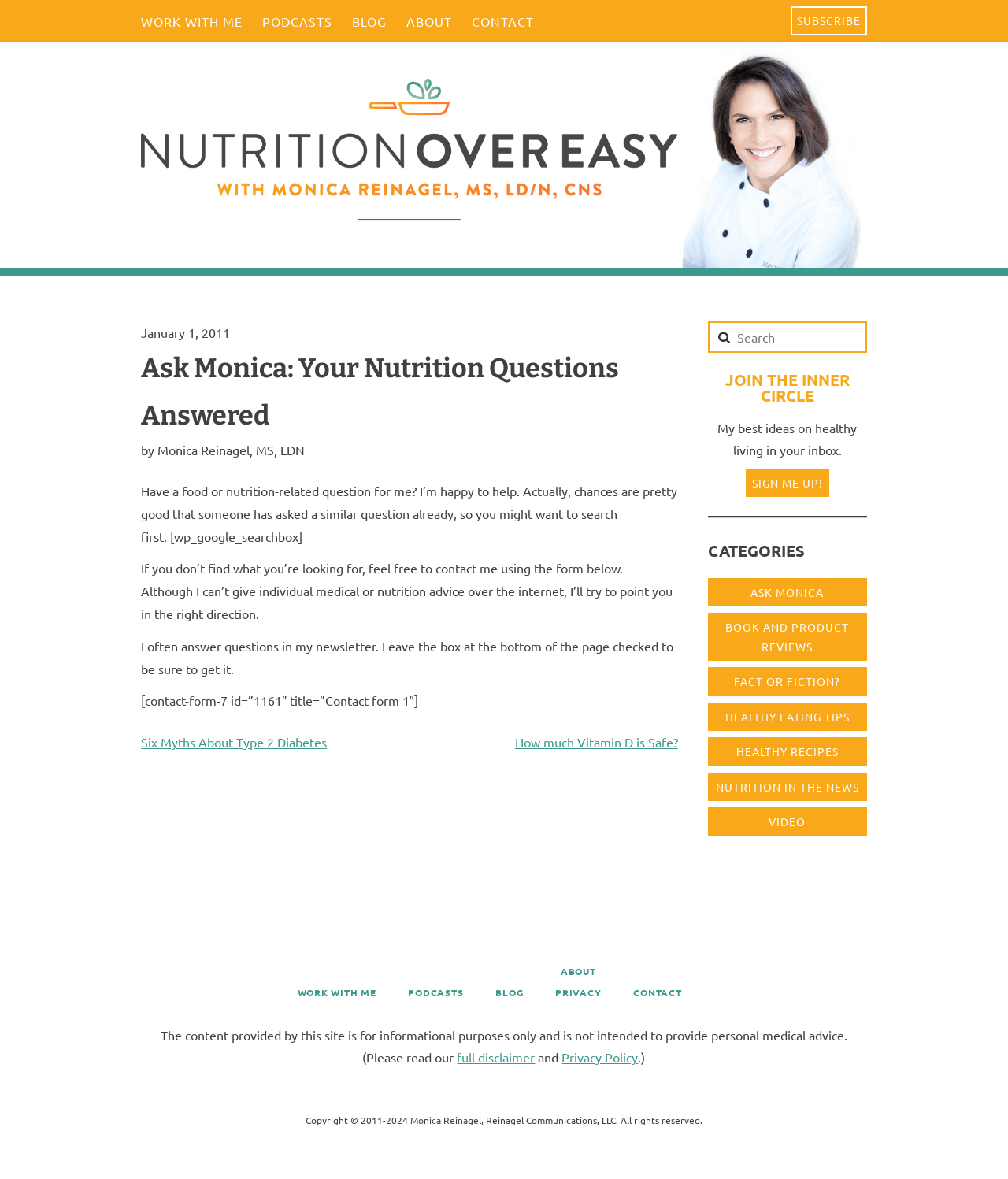Deliver a detailed narrative of the webpage's visual and textual elements.

This webpage is titled "Ask Monica: Your Nutrition Questions Answered | Nutrition Over Easy". At the top, there are five navigation links: "WORK WITH ME", "PODCASTS", "BLOG", "ABOUT", and "CONTACT". To the right of these links, there is a "SUBSCRIBE" link. Below these links, there is a horizontal separator line.

The main content area is divided into two sections. On the left, there is an article section with a heading "Ask Monica: Your Nutrition Questions Answered" and a subheading "by Monica Reinagel, MS, LDN". Below this, there is a paragraph of text that invites users to ask nutrition-related questions and suggests searching for existing answers. There is also a contact form and a mention of a newsletter.

On the right side of the main content area, there is a navigation section titled "POST NAVIGATION" with two links to blog posts: "Six Myths About Type 2 Diabetes" and "How much Vitamin D is Safe?".

Below the main content area, there is a complementary section with a search box, a heading "JOIN THE INNER CIRCLE", and a link to sign up for a newsletter. There is also a list of categories, including "ASK MONICA", "BOOK AND PRODUCT REVIEWS", and others.

At the bottom of the page, there is a footer section with links to "WORK WITH ME", "PODCASTS", "BLOG", "ABOUT", and "CONTACT", as well as a link to a privacy policy and a copyright notice.